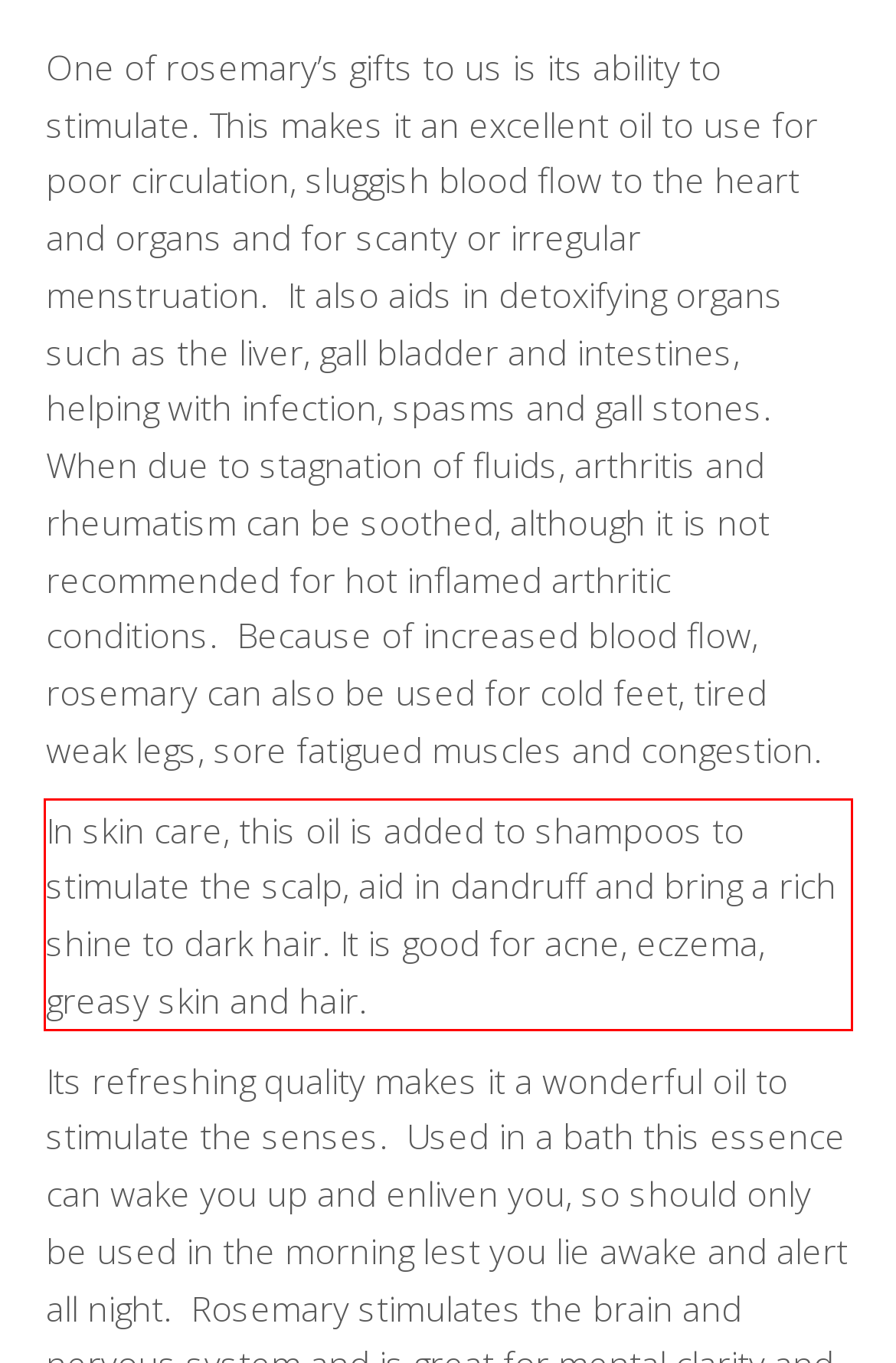You have a screenshot of a webpage where a UI element is enclosed in a red rectangle. Perform OCR to capture the text inside this red rectangle.

In skin care, this oil is added to shampoos to stimulate the scalp, aid in dandruff and bring a rich shine to dark hair. It is good for acne, eczema, greasy skin and hair.